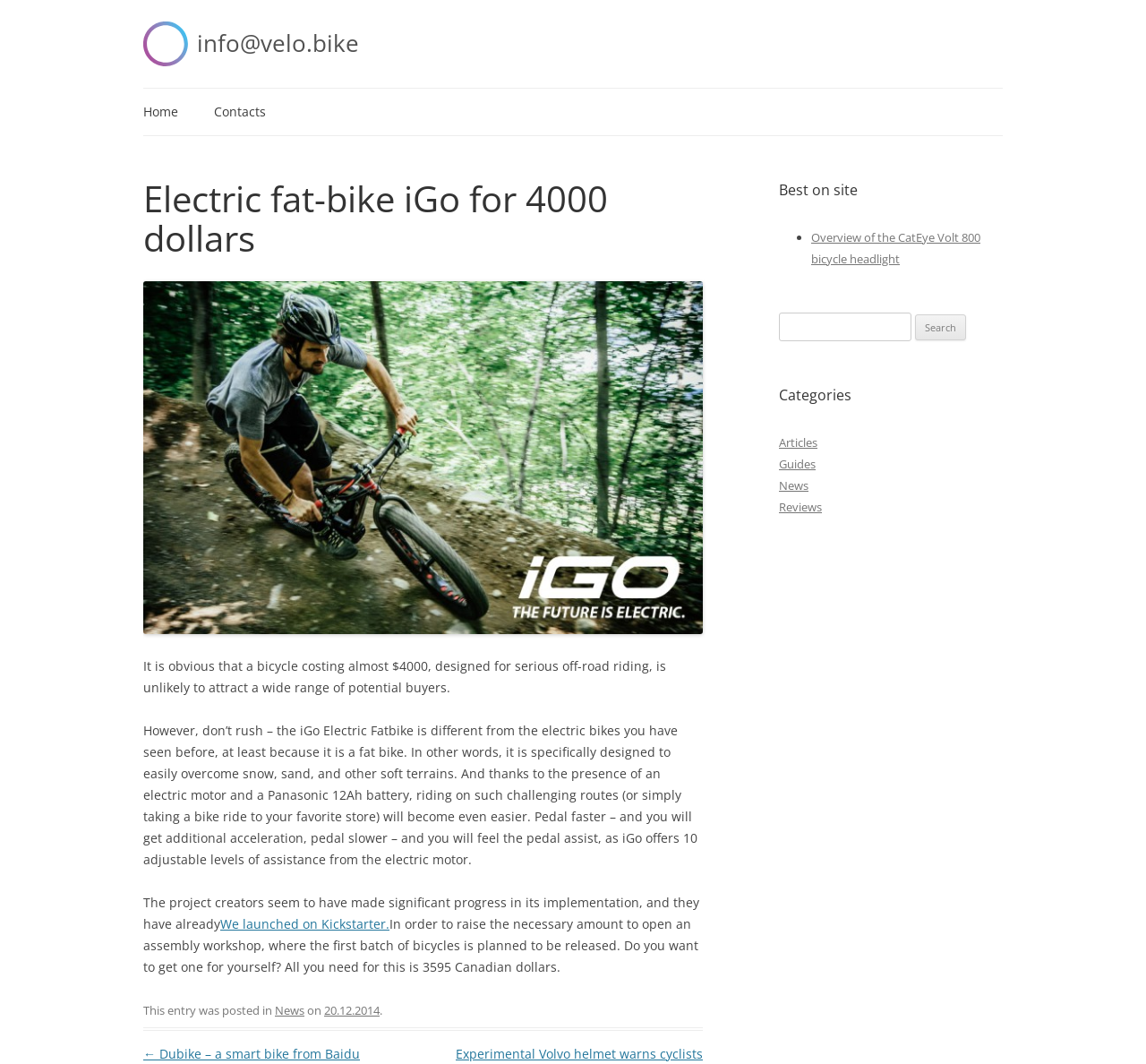Identify the bounding box coordinates of the part that should be clicked to carry out this instruction: "View the 'Categories'".

[0.68, 0.361, 0.875, 0.385]